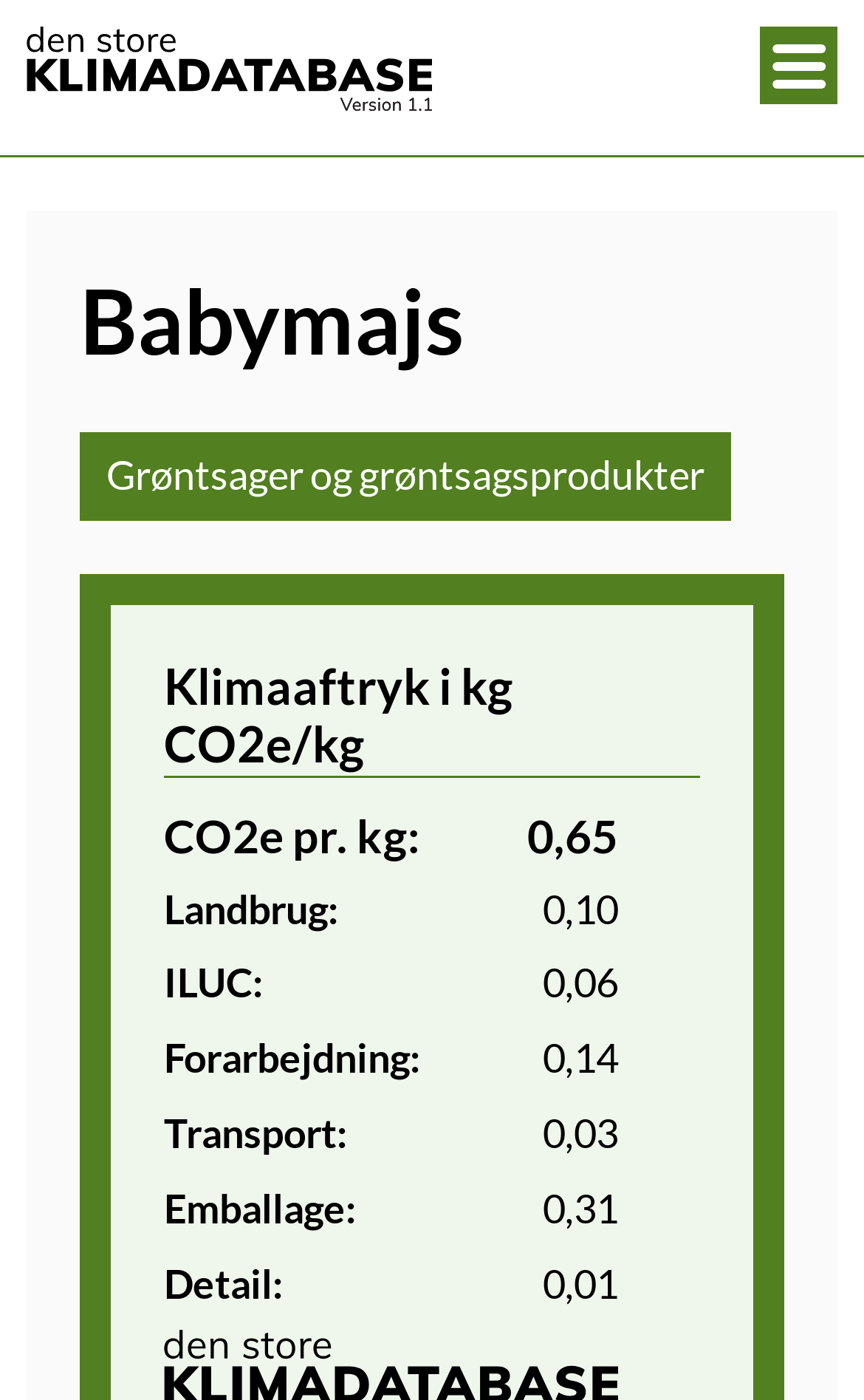What is the purpose of the 'Menu' button?
Please provide an in-depth and detailed response to the question.

The 'Menu' button is located at the top right corner of the webpage. When clicked, it expands the navigation menu, allowing users to access different sections of the website. This can be inferred by looking at the button's label and its location on the webpage.